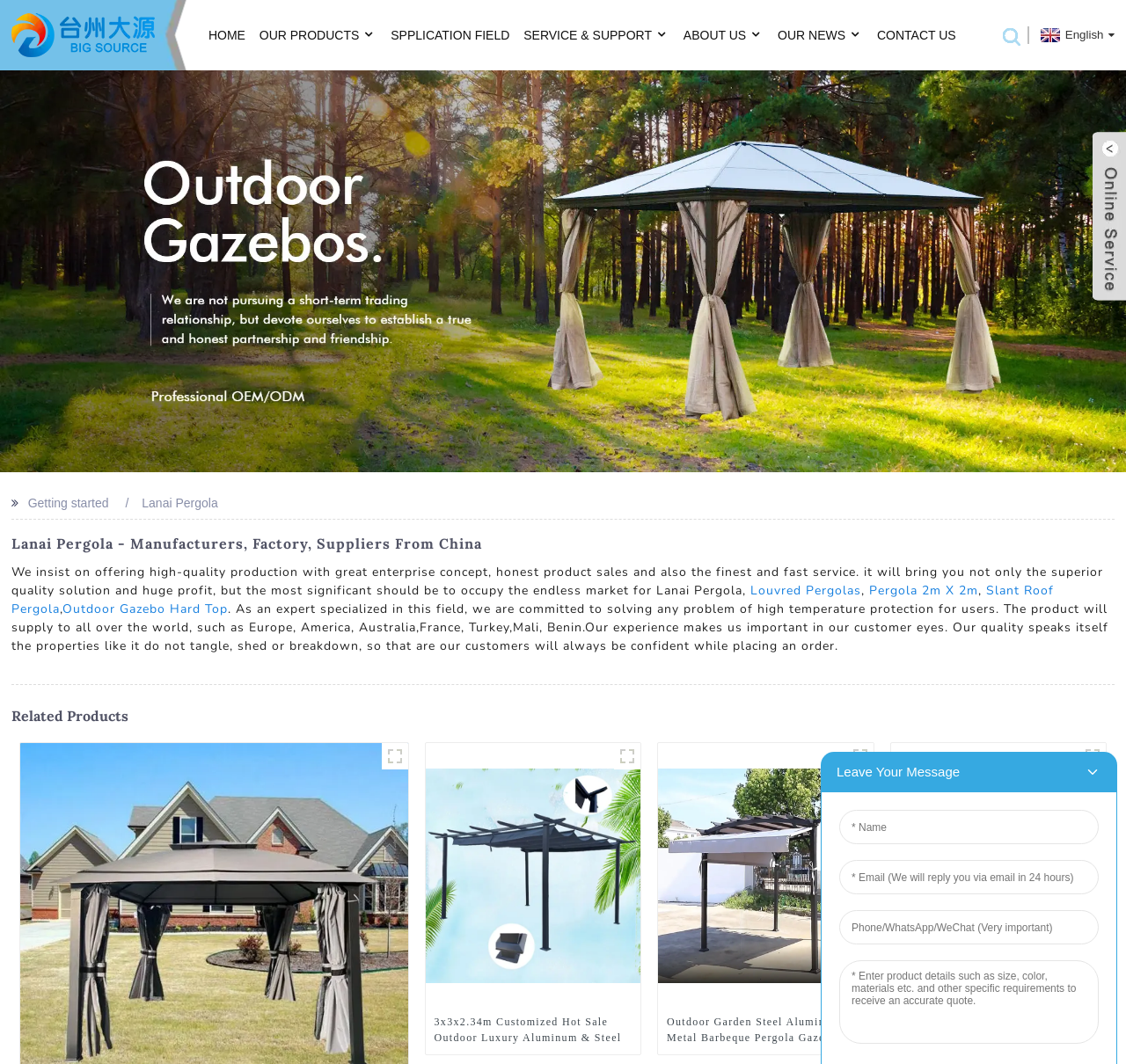Kindly provide the bounding box coordinates of the section you need to click on to fulfill the given instruction: "View Lanai Pergola products".

[0.126, 0.466, 0.194, 0.479]